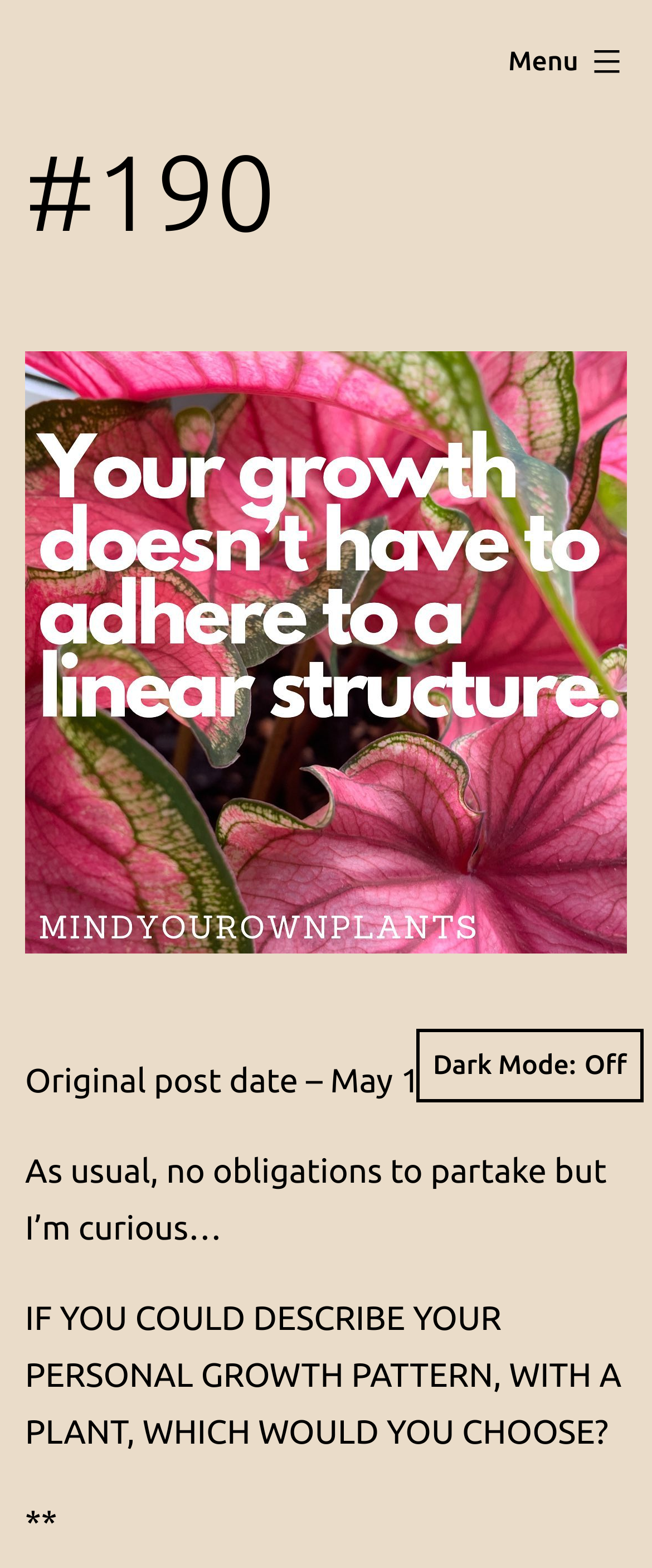Answer the question below in one word or phrase:
What is the position of the menu button?

Top right